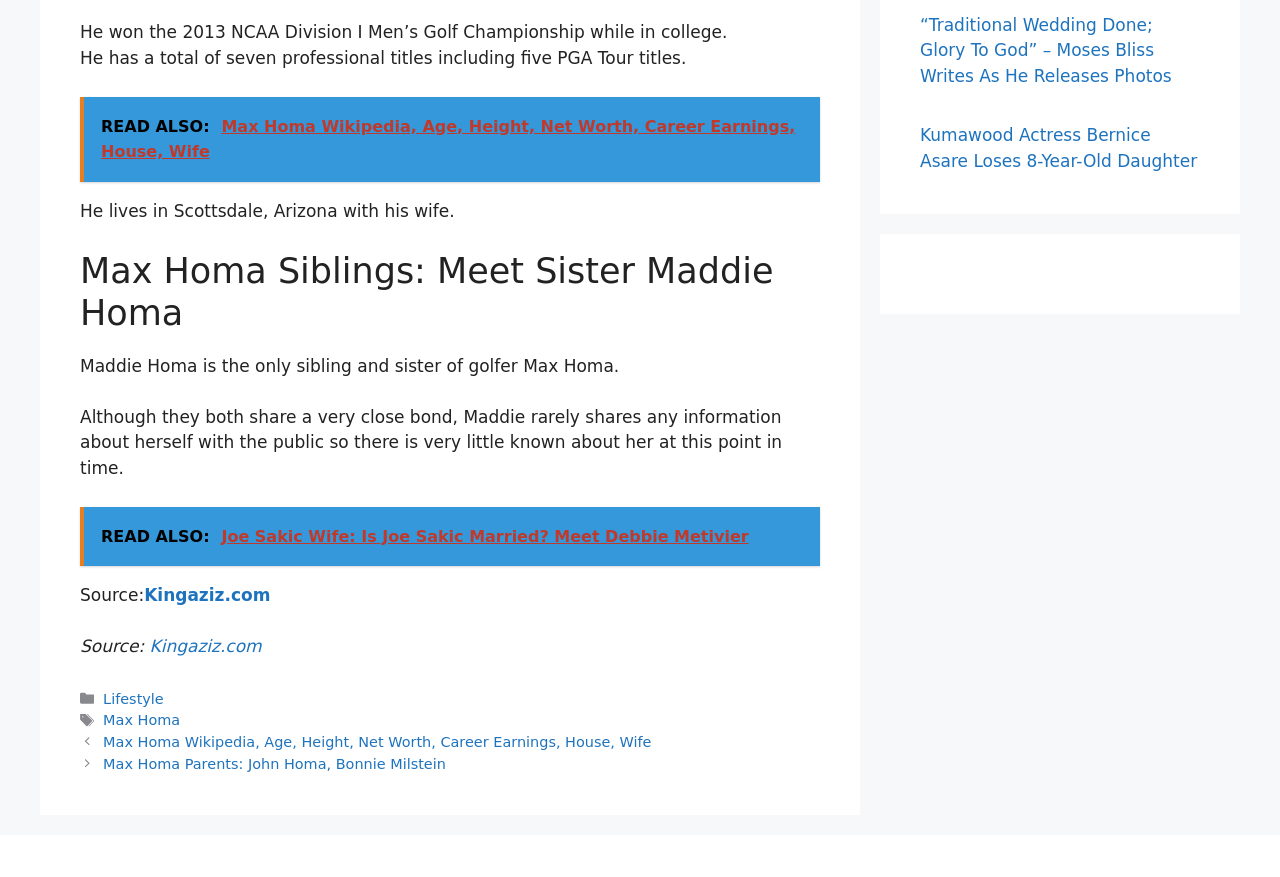Based on what you see in the screenshot, provide a thorough answer to this question: How many categories are listed in the footer?

In the footer section, only one category is listed, which is 'Lifestyle', and it is linked to the webpage. Therefore, the answer is one category.